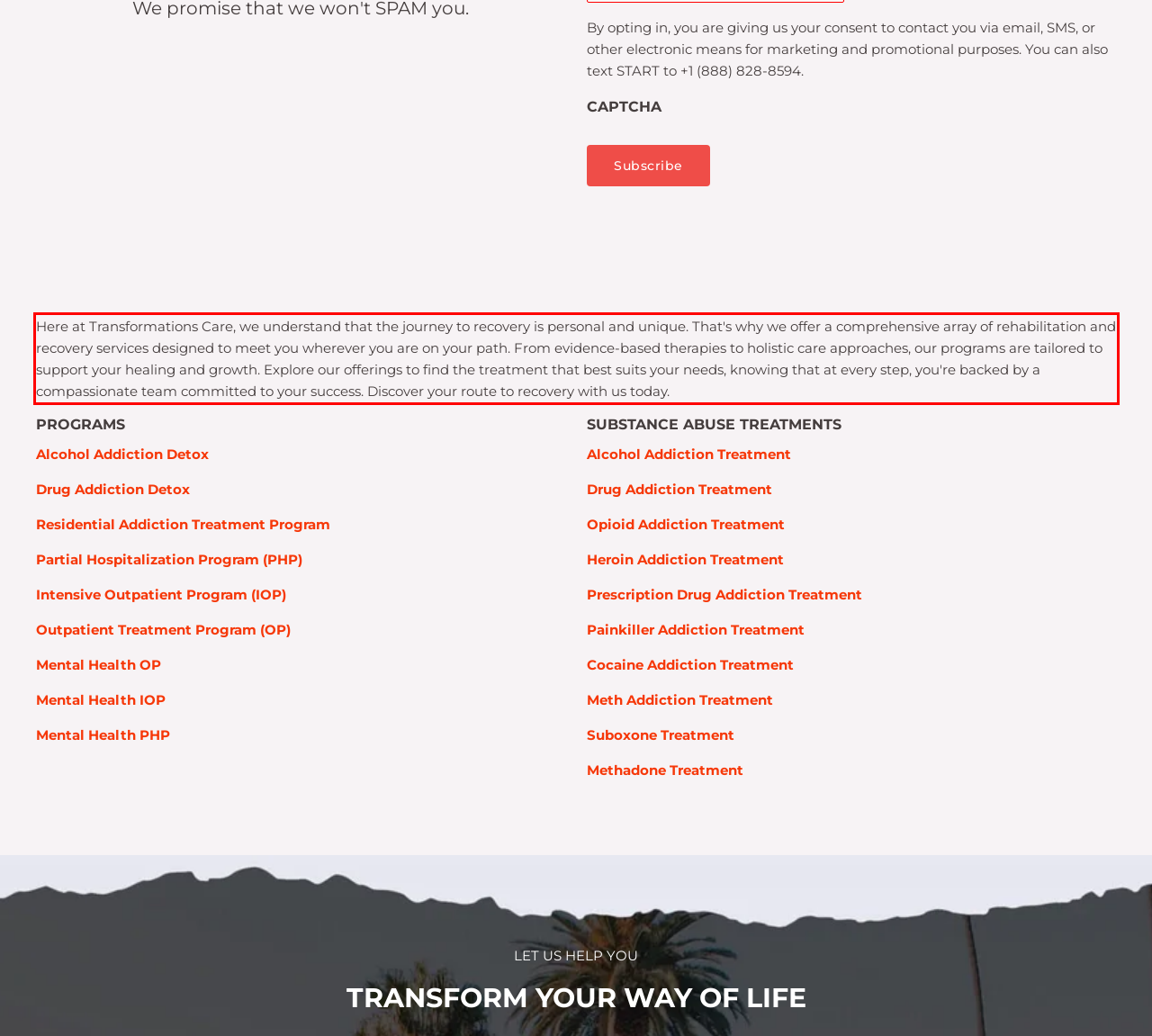You are looking at a screenshot of a webpage with a red rectangle bounding box. Use OCR to identify and extract the text content found inside this red bounding box.

Here at Transformations Care, we understand that the journey to recovery is personal and unique. That's why we offer a comprehensive array of rehabilitation and recovery services designed to meet you wherever you are on your path. From evidence-based therapies to holistic care approaches, our programs are tailored to support your healing and growth. Explore our offerings to find the treatment that best suits your needs, knowing that at every step, you're backed by a compassionate team committed to your success. Discover your route to recovery with us today.